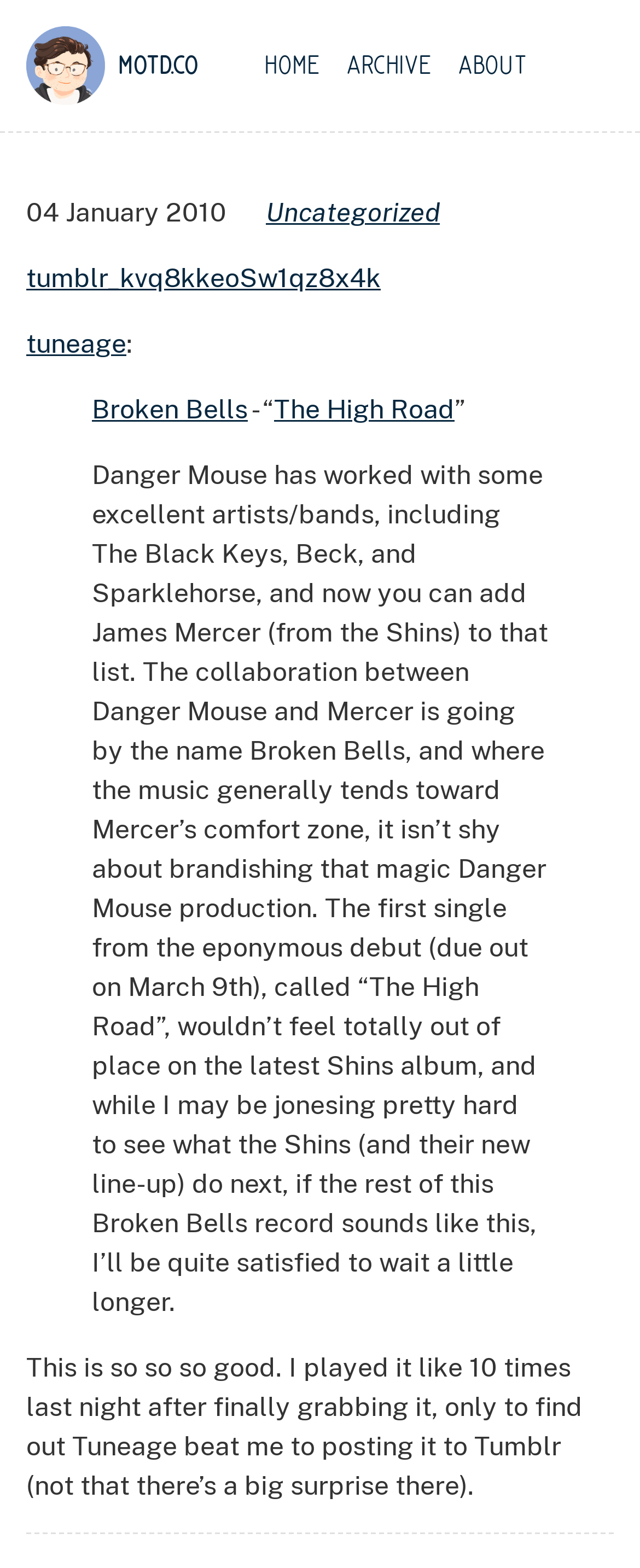How many links are in the top-level navigation menu?
Using the information from the image, provide a comprehensive answer to the question.

The top-level navigation menu contains links to 'HOME', 'ARCHIVE', and 'ABOUT', which are three links in total.